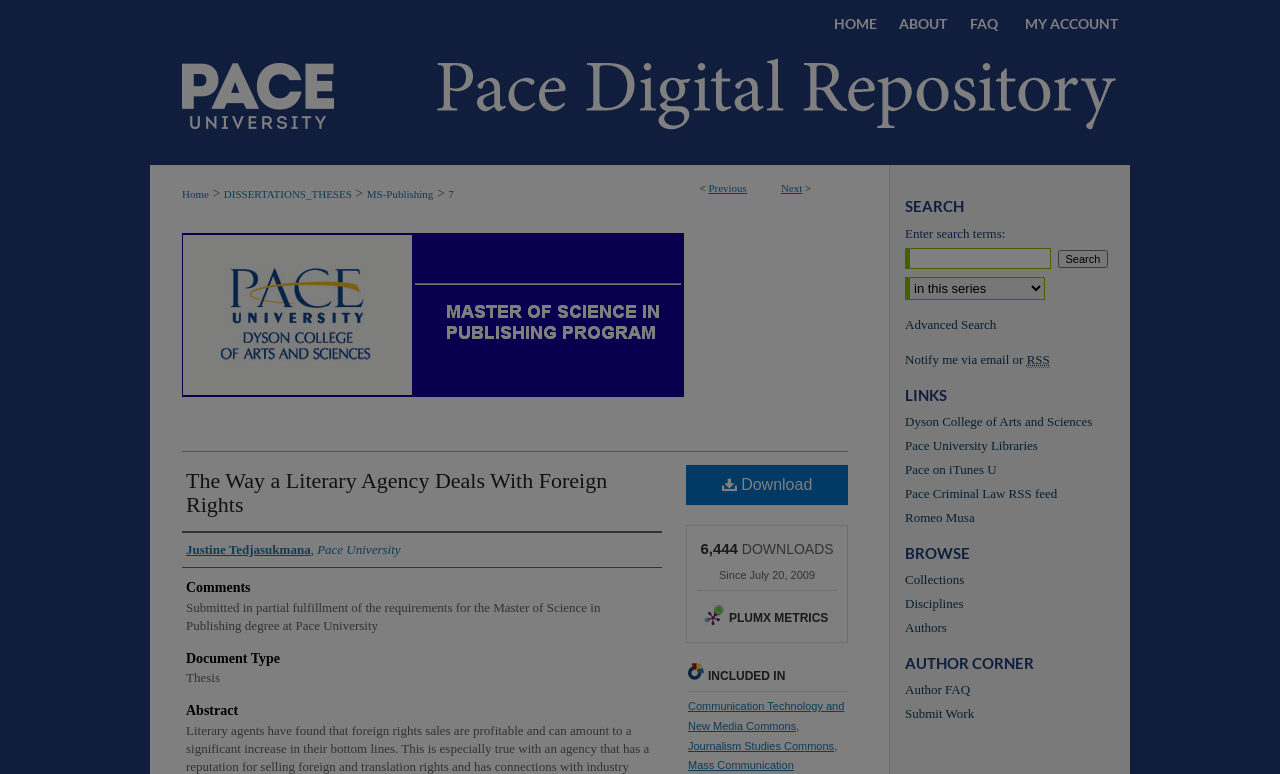Determine the bounding box coordinates for the area that needs to be clicked to fulfill this task: "Click on the 'Advanced Search' link". The coordinates must be given as four float numbers between 0 and 1, i.e., [left, top, right, bottom].

[0.707, 0.41, 0.778, 0.429]